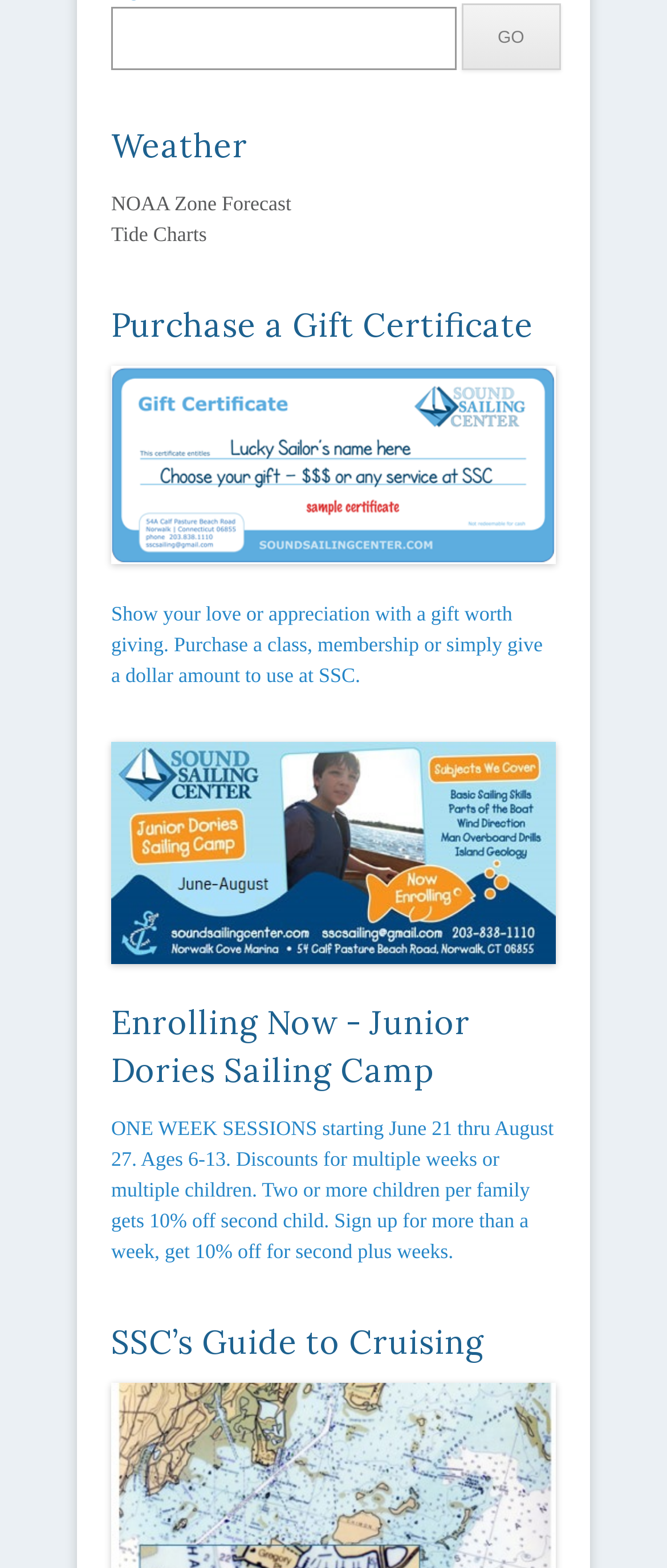Using details from the image, please answer the following question comprehensively:
What is the age range for the Junior Dories Sailing Camp?

The StaticText element describes the Junior Dories Sailing Camp, stating that it is for ages 6-13, and provides additional information about discounts for multiple weeks or multiple children.